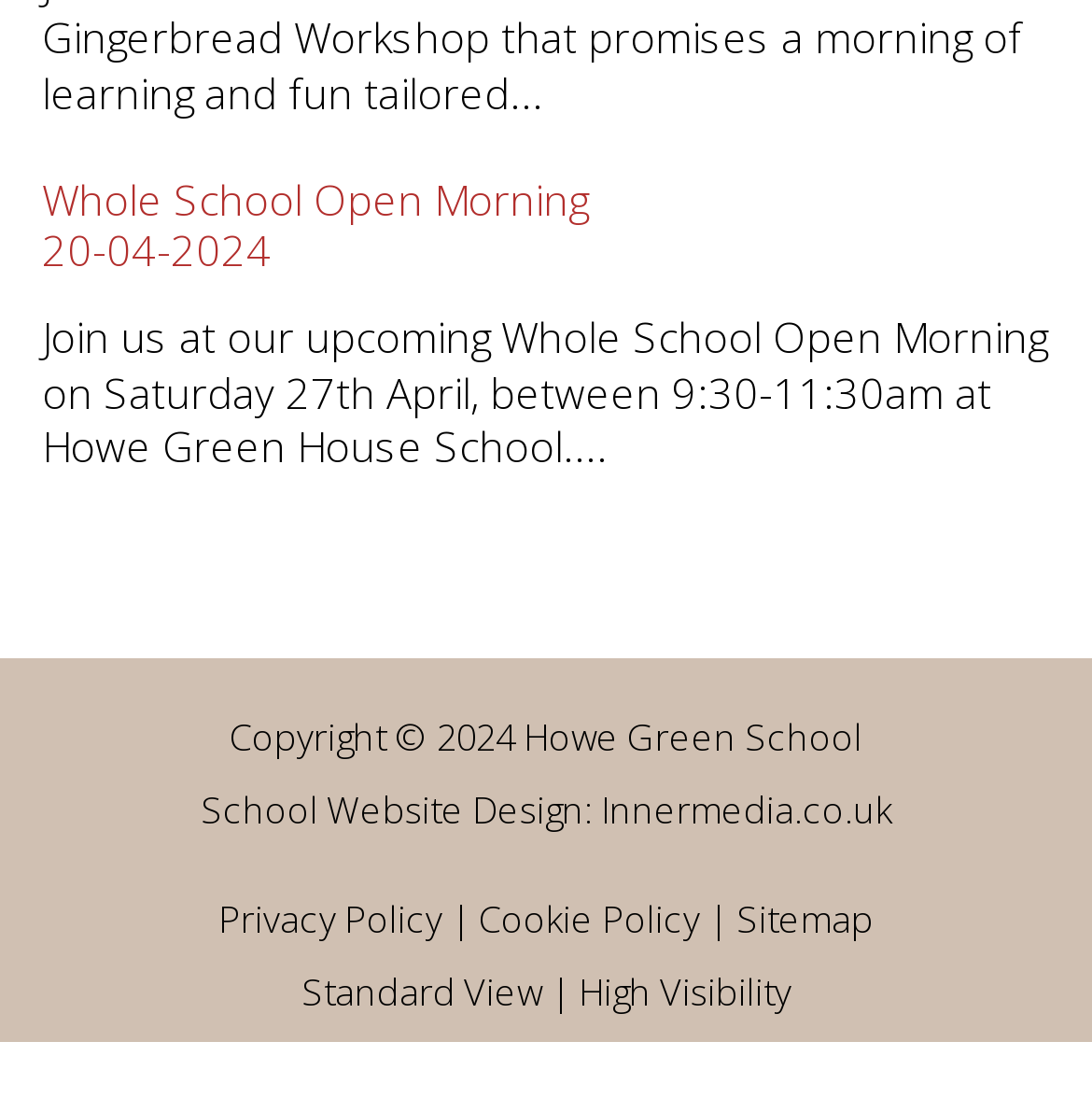Please specify the bounding box coordinates for the clickable region that will help you carry out the instruction: "Click the link to Whole School Open Morning".

[0.038, 0.156, 0.538, 0.207]